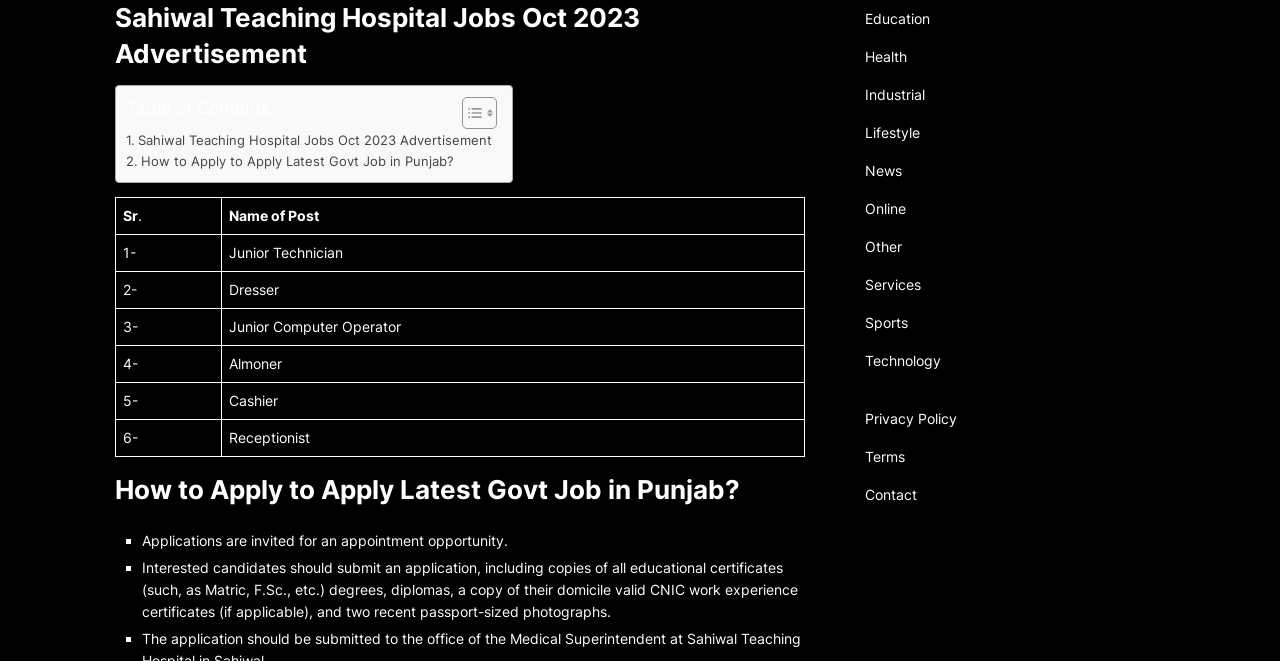Locate the bounding box coordinates of the element's region that should be clicked to carry out the following instruction: "Toggle Table of Content". The coordinates need to be four float numbers between 0 and 1, i.e., [left, top, right, bottom].

[0.349, 0.145, 0.384, 0.196]